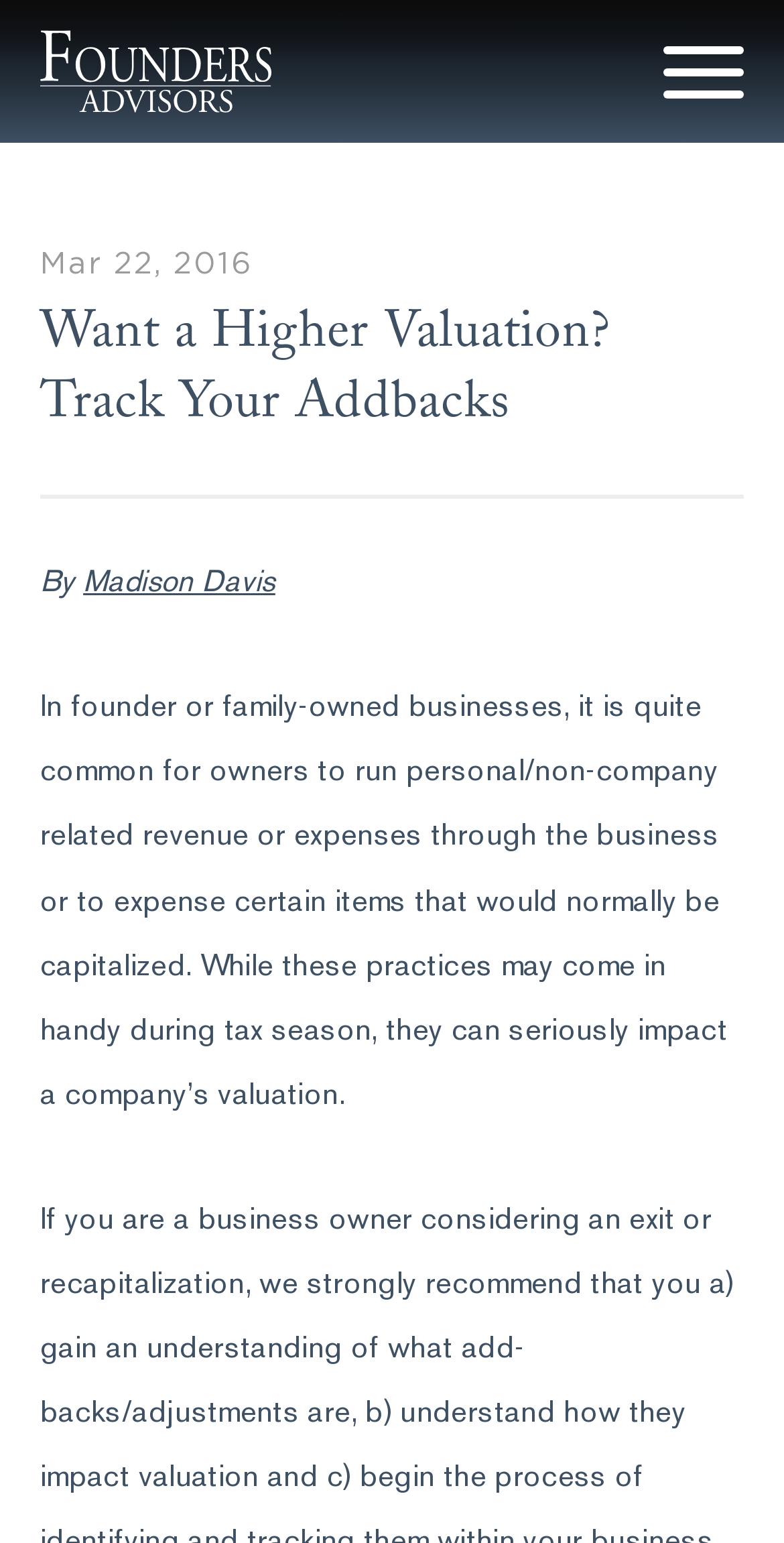Use one word or a short phrase to answer the question provided: 
Who is the author of the article?

Madison Davis